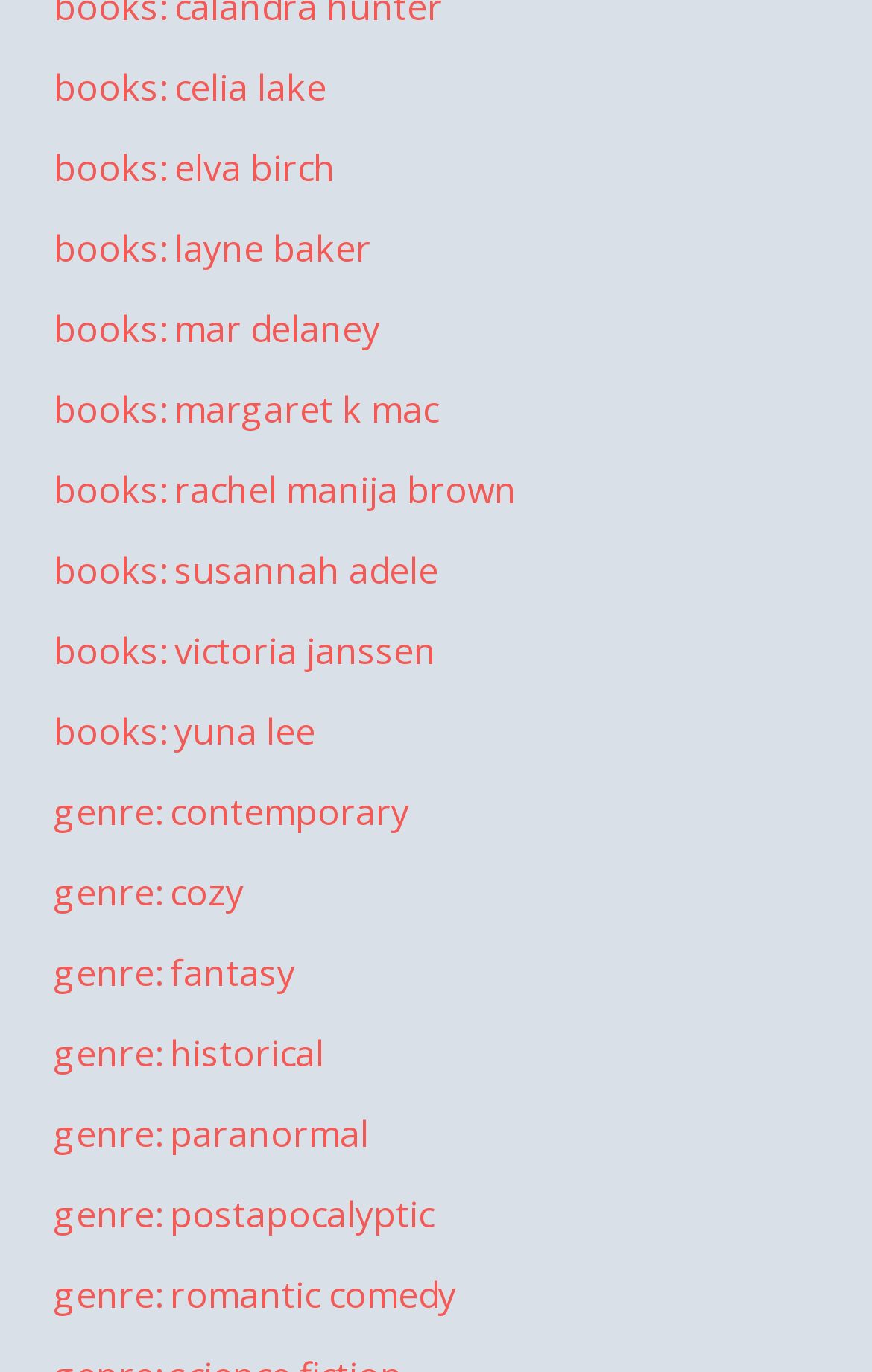Locate the bounding box of the UI element with the following description: "genre: romantic comedy".

[0.062, 0.925, 0.523, 0.961]